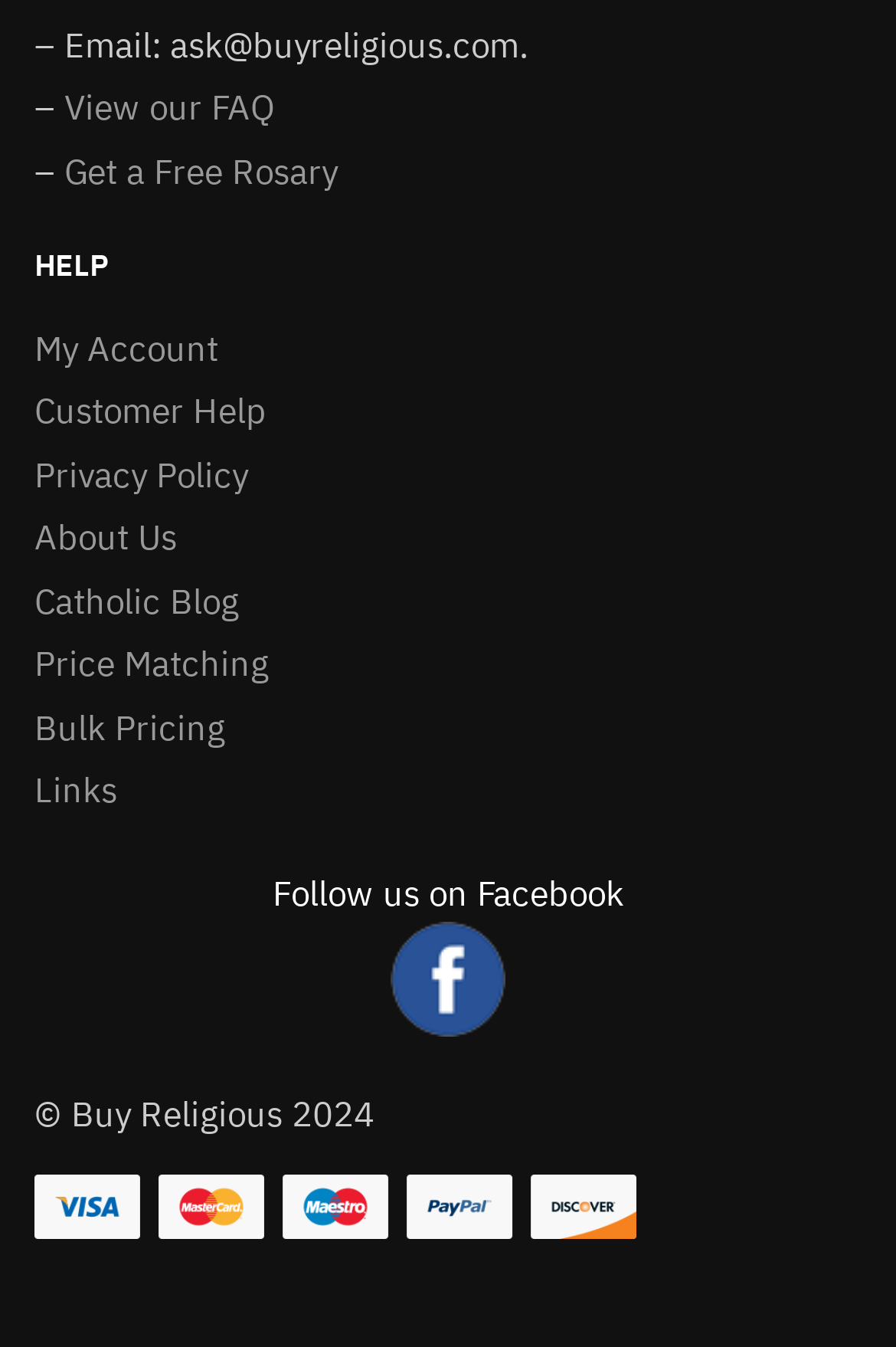Please determine the bounding box coordinates of the element's region to click for the following instruction: "Go to my account".

[0.038, 0.242, 0.244, 0.274]